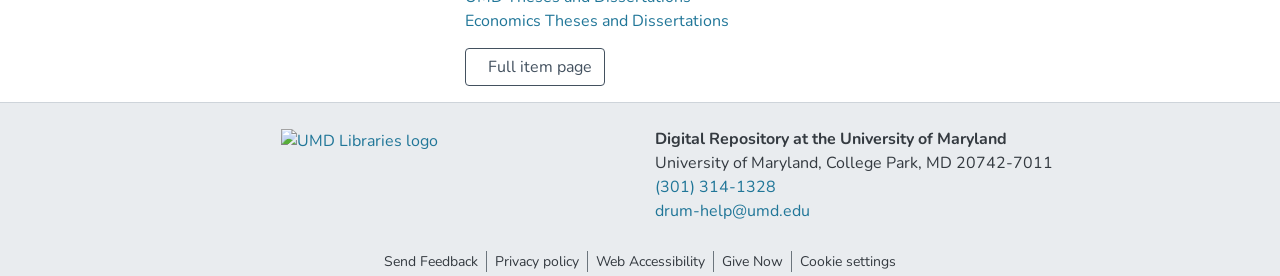Please determine the bounding box of the UI element that matches this description: Full item page. The coordinates should be given as (top-left x, top-left y, bottom-right x, bottom-right y), with all values between 0 and 1.

[0.363, 0.175, 0.473, 0.313]